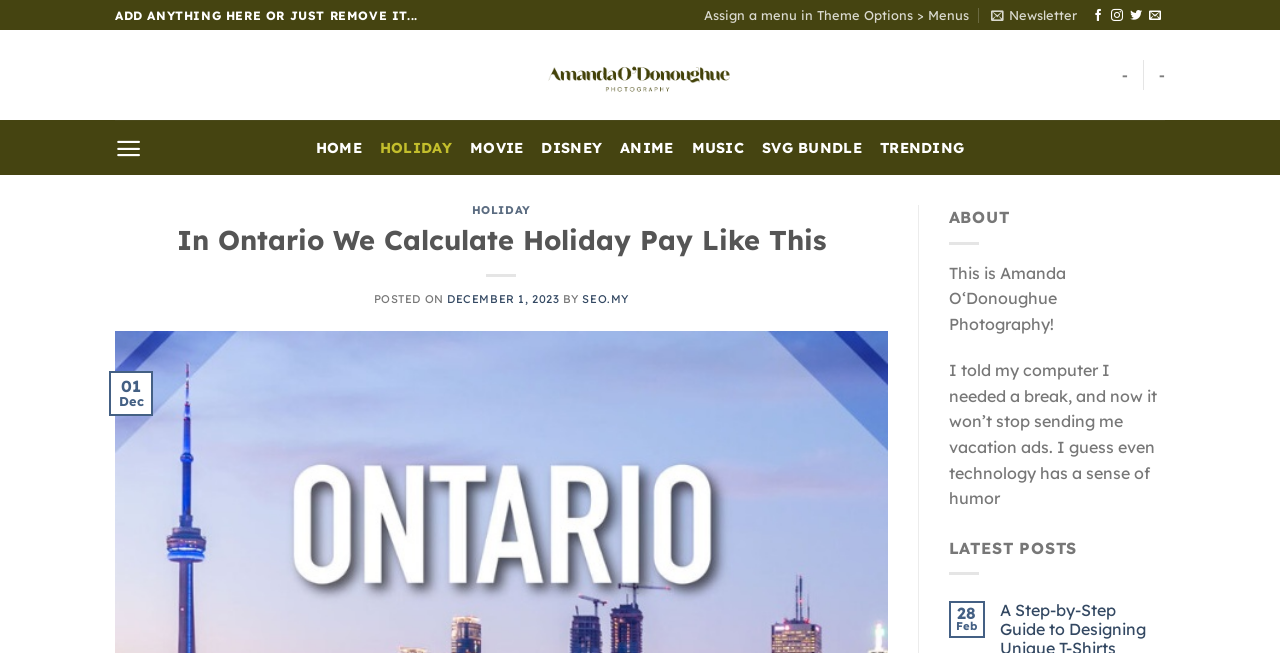Please find the bounding box coordinates of the clickable region needed to complete the following instruction: "Read the latest post". The bounding box coordinates must consist of four float numbers between 0 and 1, i.e., [left, top, right, bottom].

[0.741, 0.824, 0.841, 0.854]